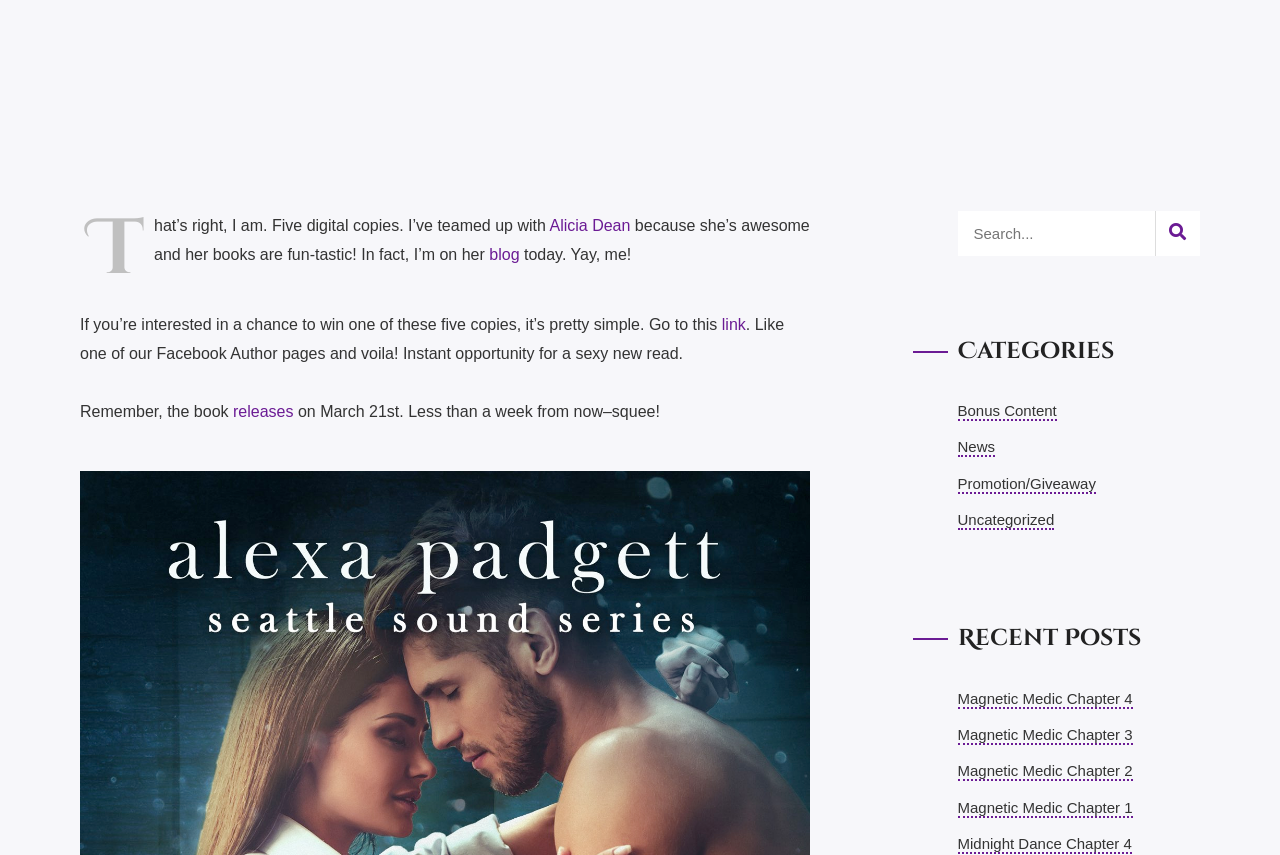Calculate the bounding box coordinates of the UI element given the description: "Midnight Dance Chapter 4".

[0.748, 0.977, 0.884, 0.999]